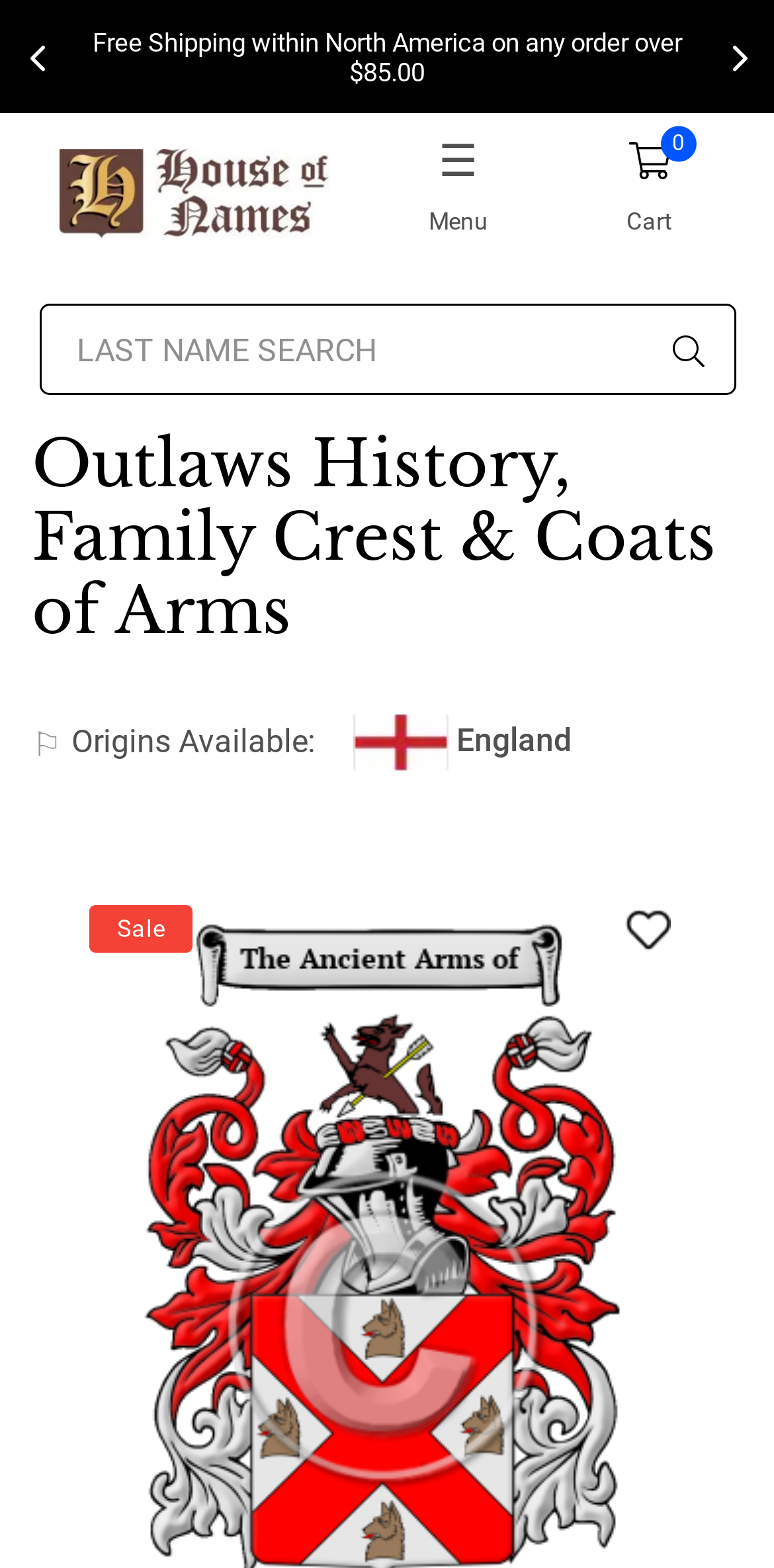Please analyze the image and give a detailed answer to the question:
What is the name of the country associated with the Outlaws surname?

I found an image of a country flag on the webpage, which is labeled as 'England'. This suggests that the country associated with the Outlaws surname is England.